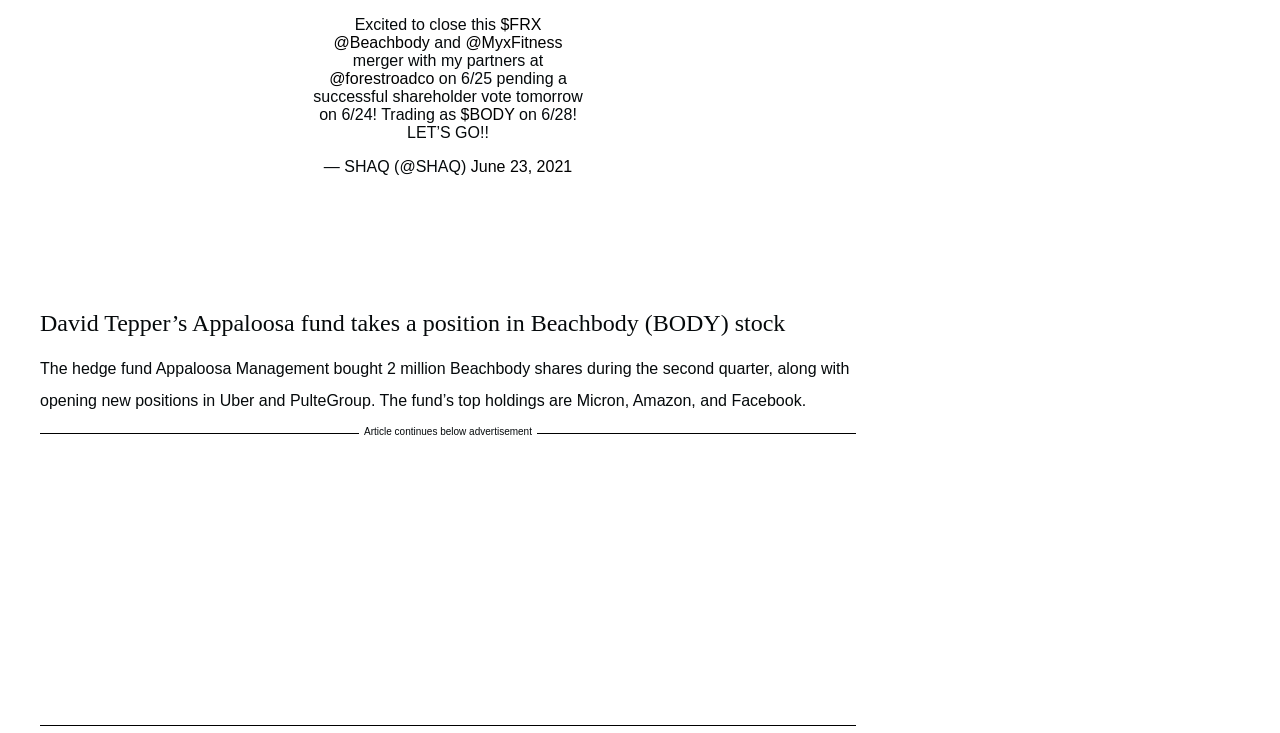Using the provided element description, identify the bounding box coordinates as (top-left x, top-left y, bottom-right x, bottom-right y). Ensure all values are between 0 and 1. Description: $BODY

[0.36, 0.144, 0.402, 0.167]